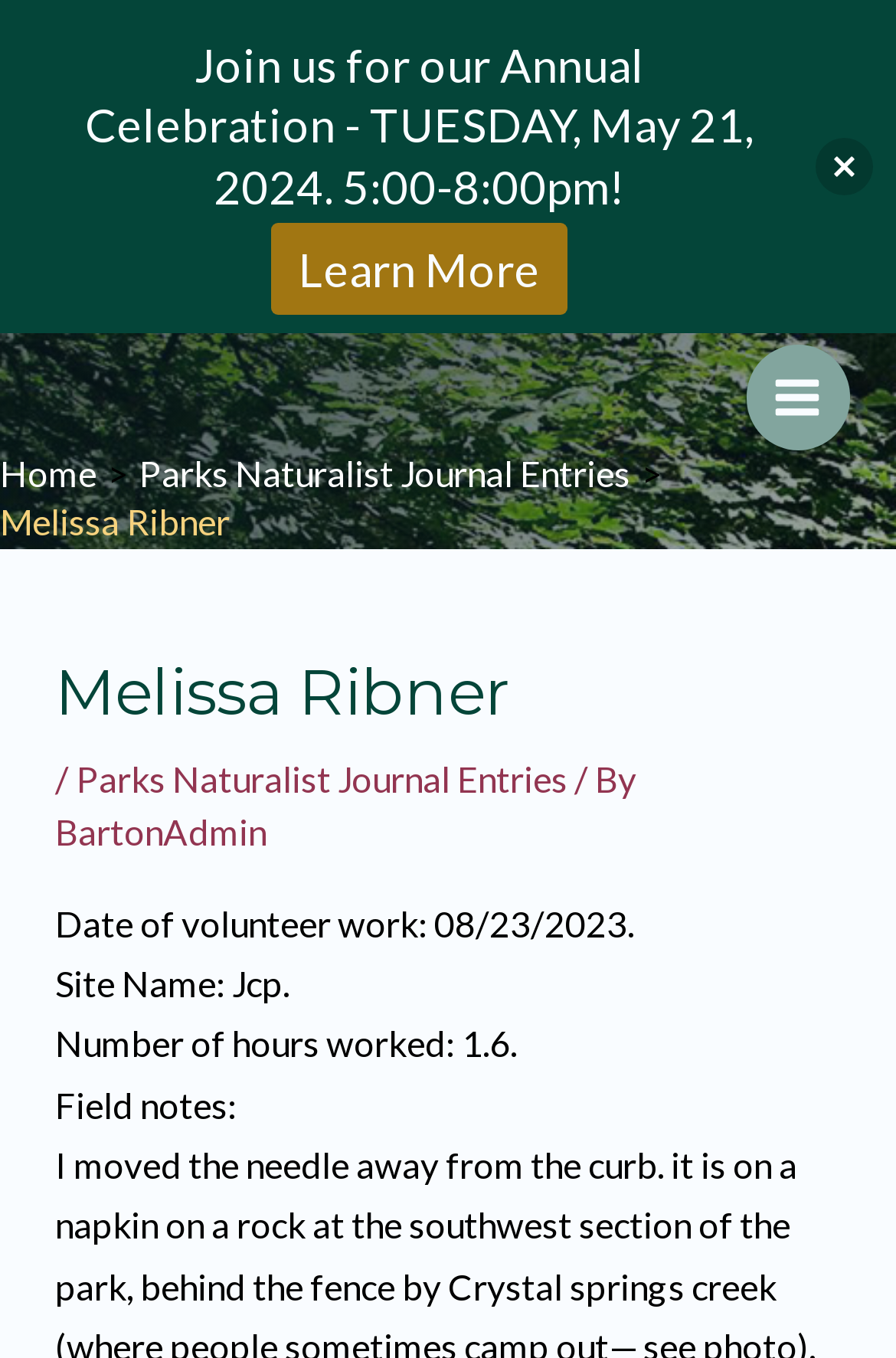Provide an in-depth caption for the elements present on the webpage.

The webpage appears to be a journal entry or log for a volunteer, specifically Melissa Ribner, who worked at the Johnson Creek Watershed Council. At the top right corner, there is a main menu button. Below it, there is a navigation section with breadcrumbs, which includes links to the home page and "Parks Naturalist Journal Entries". 

On the left side, there is a header section with the title "Melissa Ribner" and a link to "Parks Naturalist Journal Entries" below it. The header section also includes a link to "BartonAdmin" and some text indicating that the journal entry is by BartonAdmin.

Below the header section, there are several lines of text that provide details about the volunteer work, including the date of the work, the site name, the number of hours worked, and some field notes. The field notes mention moving a needle away from the curb and placing it on a napkin.

On the top left side, there is a promotional message inviting users to join an annual celebration on May 21, 2024, with a link to "Learn More". At the top right corner, there is a small image, and another image is located at the bottom right corner.